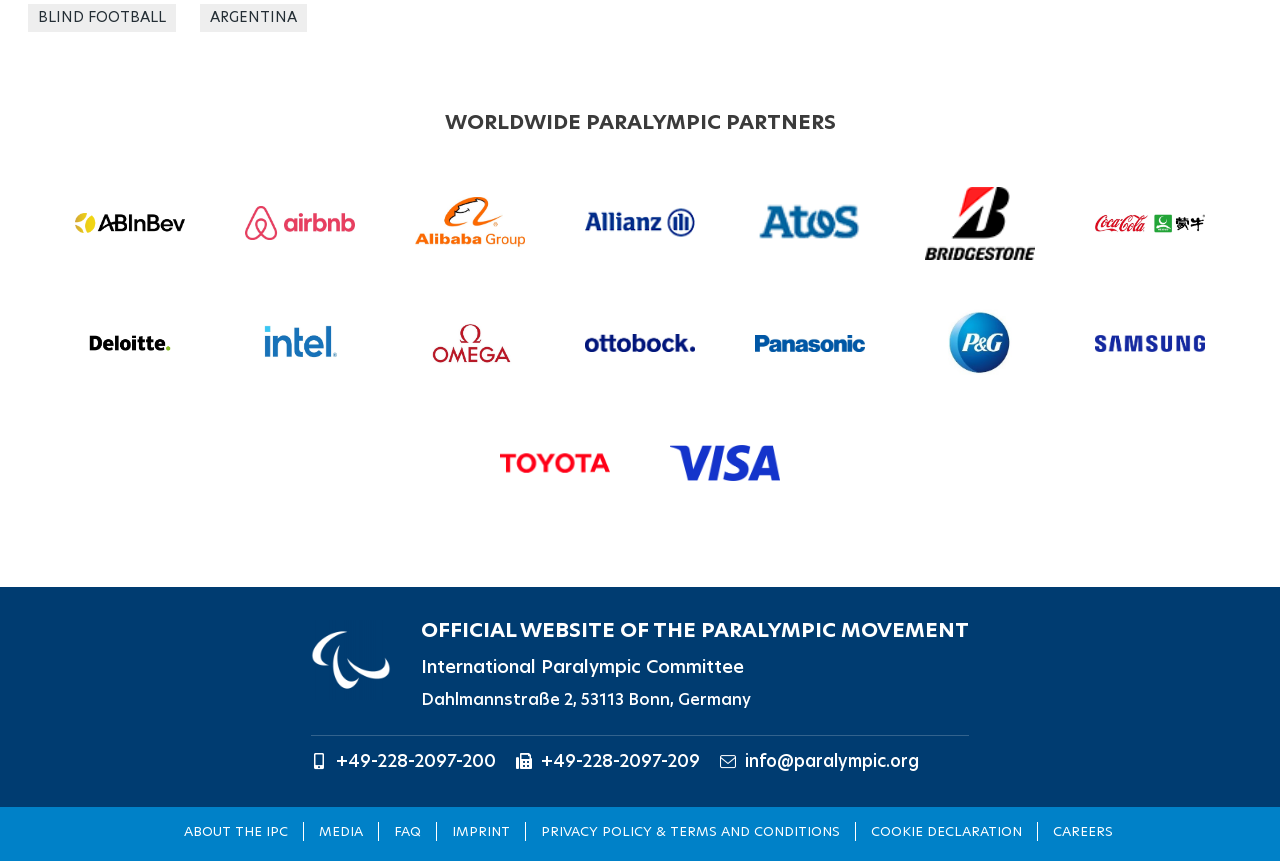Please use the details from the image to answer the following question comprehensively:
What is the name of the organization?

I found the heading 'International Paralympic Committee' at the bottom of the page, which suggests that it is the name of the organization.